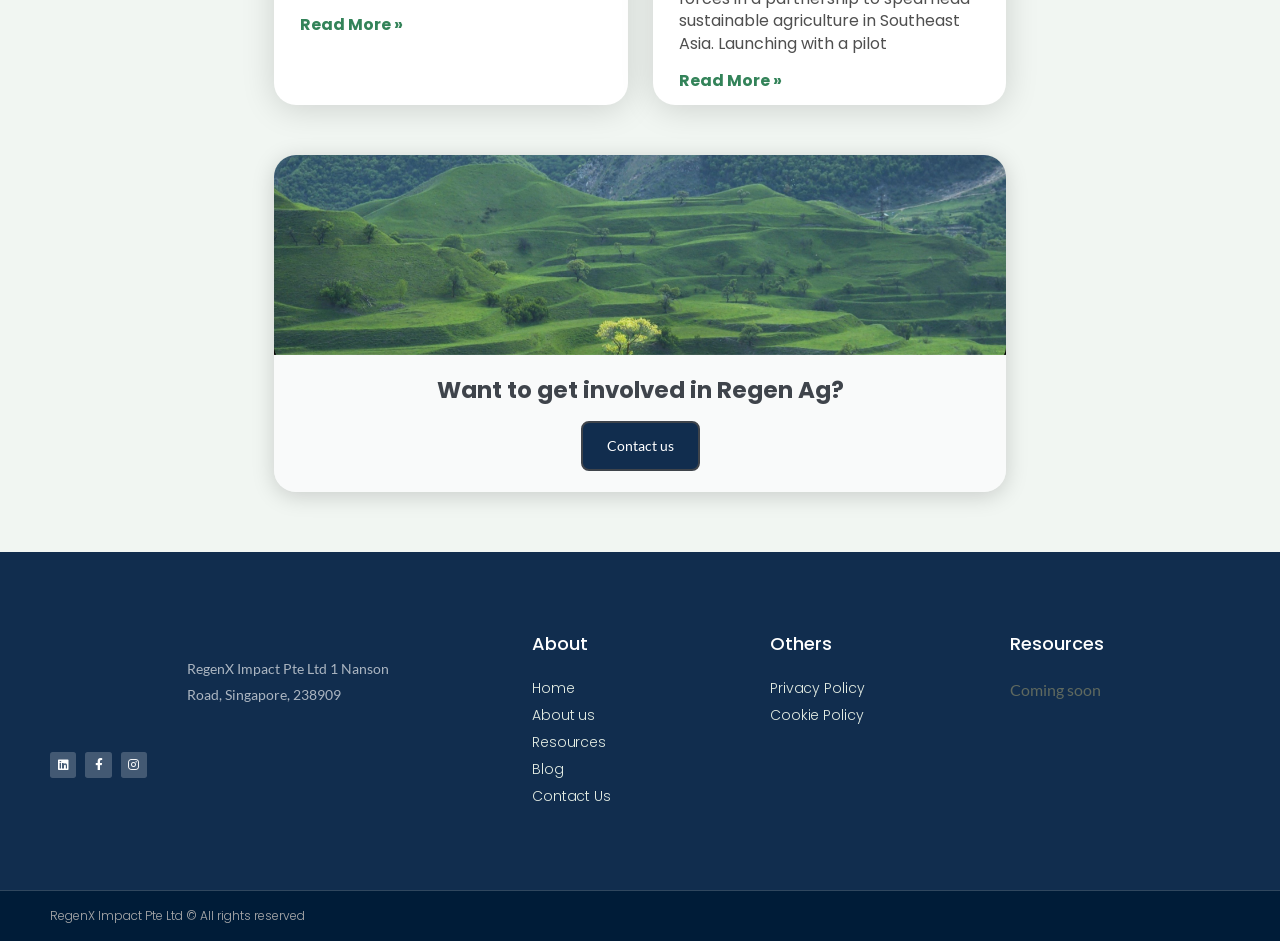Find the bounding box coordinates for the area that should be clicked to accomplish the instruction: "Search for something".

None